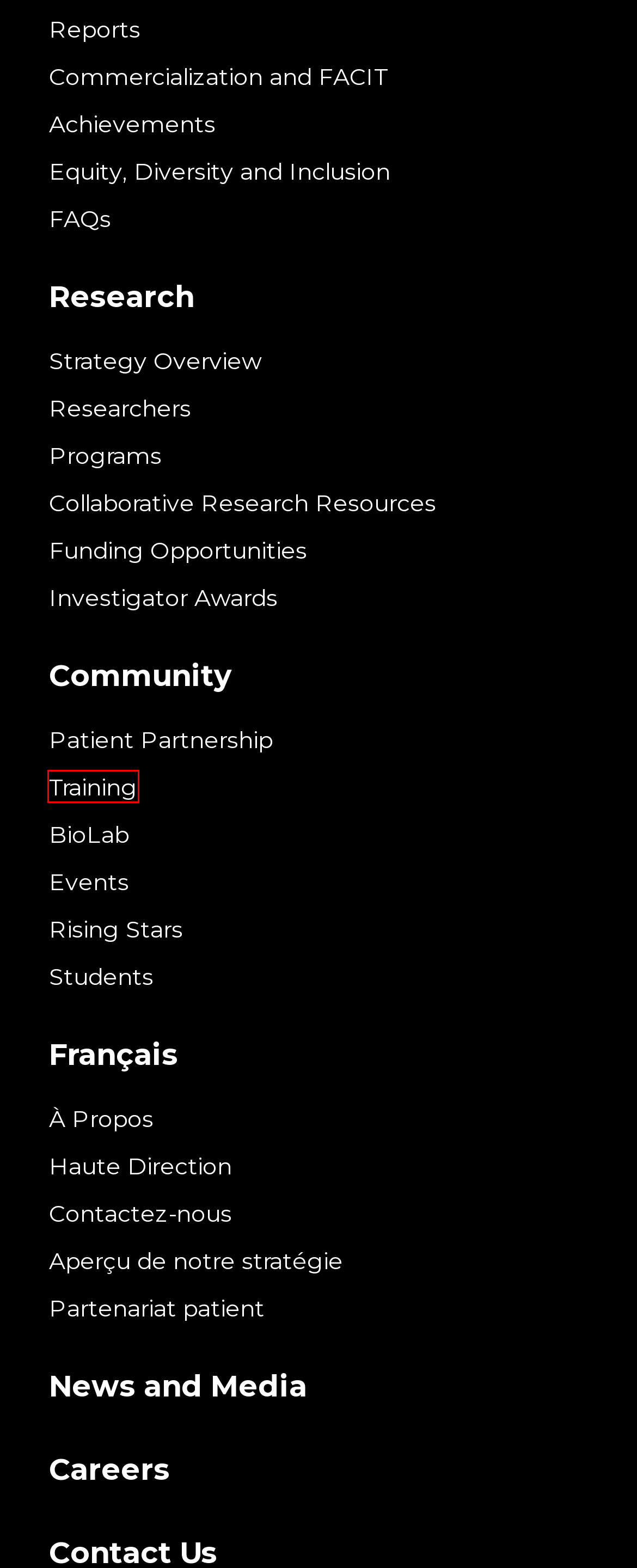You are presented with a screenshot of a webpage containing a red bounding box around an element. Determine which webpage description best describes the new webpage after clicking on the highlighted element. Here are the candidates:
A. Achievements - Ontario Institute for Cancer Research
B. Training - Ontario Institute for Cancer Research
C. Patient Partnership - Ontario Institute for Cancer Research
D. FAQs - Ontario Institute for Cancer Research
E. Funding Opportunities - Ontario Institute for Cancer Research
F. Community - Ontario Institute for Cancer Research
G. Reports - Ontario Institute for Cancer Research
H. Collaborative Research Resources - Ontario Institute for Cancer Research

B